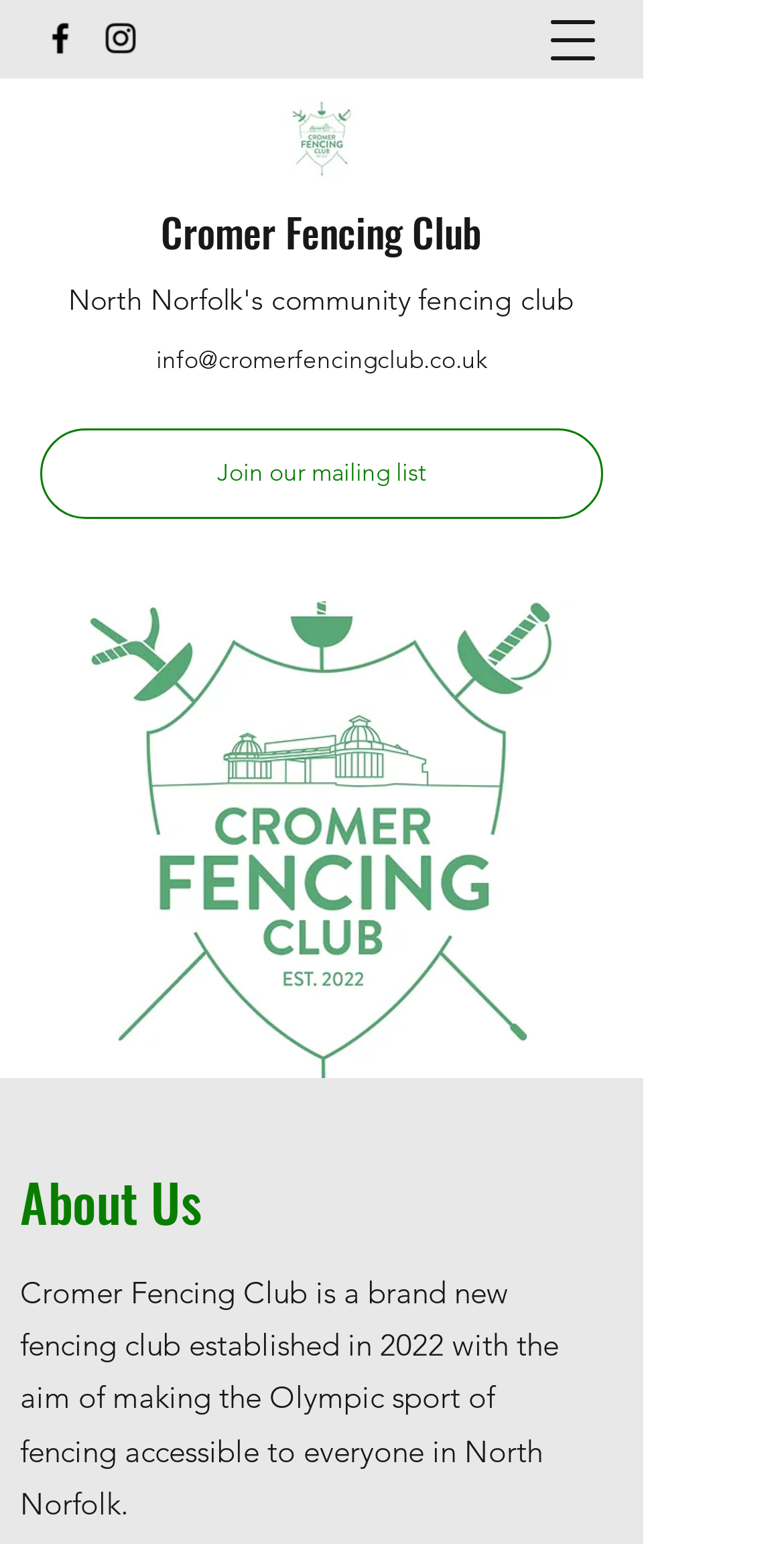Use a single word or phrase to answer this question: 
What is the name of the fencing club?

Cromer Fencing Club